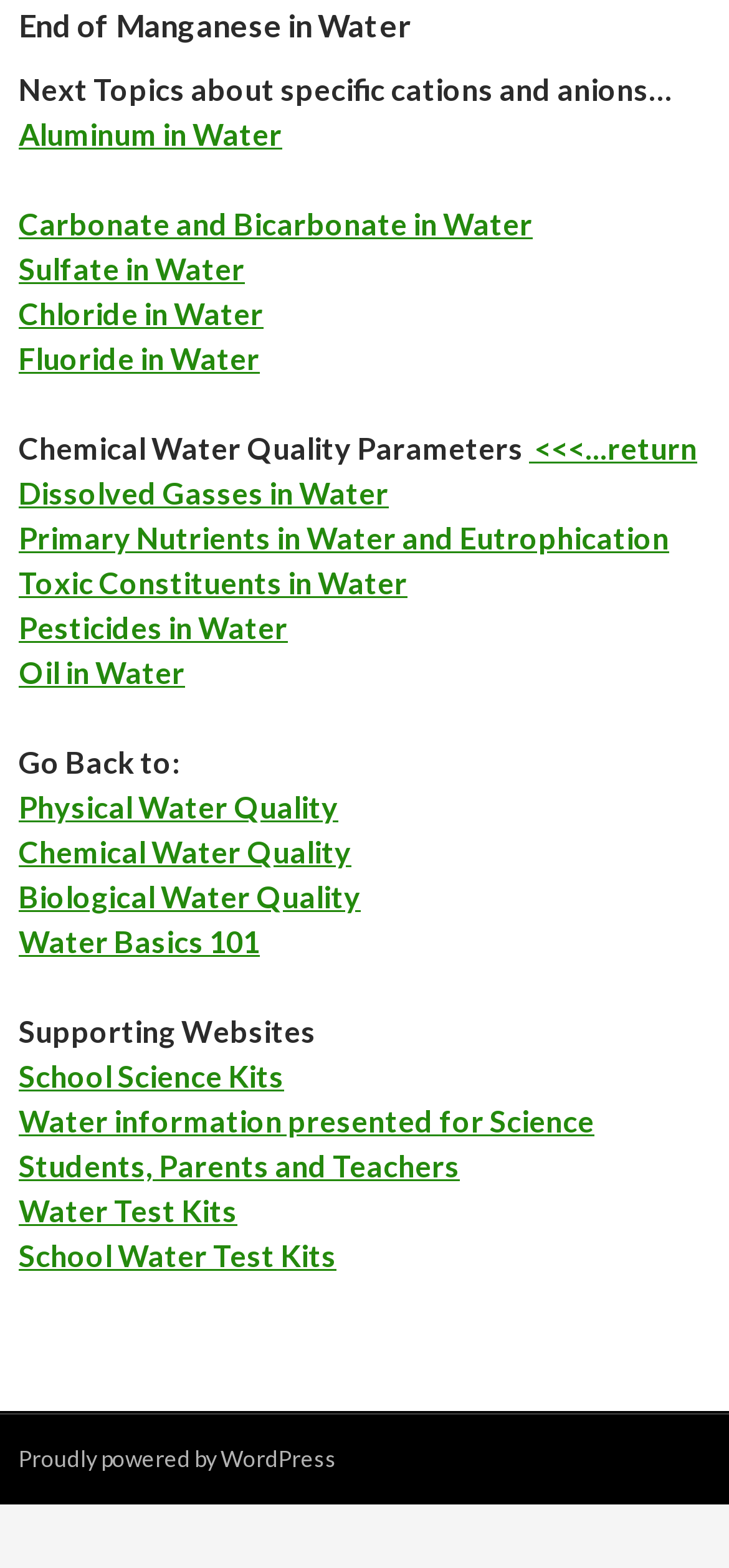Could you indicate the bounding box coordinates of the region to click in order to complete this instruction: "Explore Water Basics 101".

[0.026, 0.589, 0.356, 0.611]